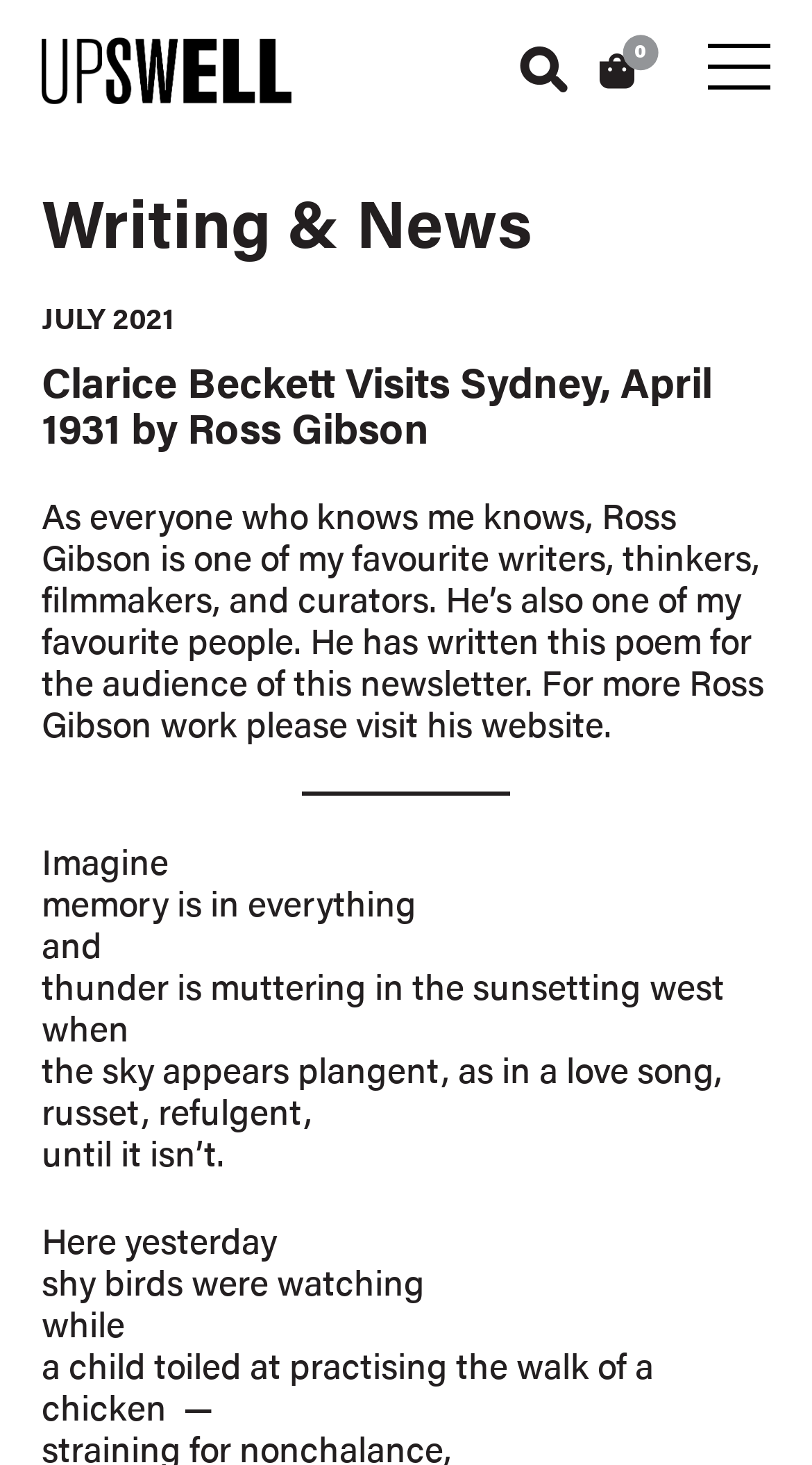Provide the bounding box coordinates of the HTML element described by the text: "parent_node: Upswell aria-label="Menu"". The coordinates should be in the format [left, top, right, bottom] with values between 0 and 1.

[0.872, 0.014, 0.949, 0.082]